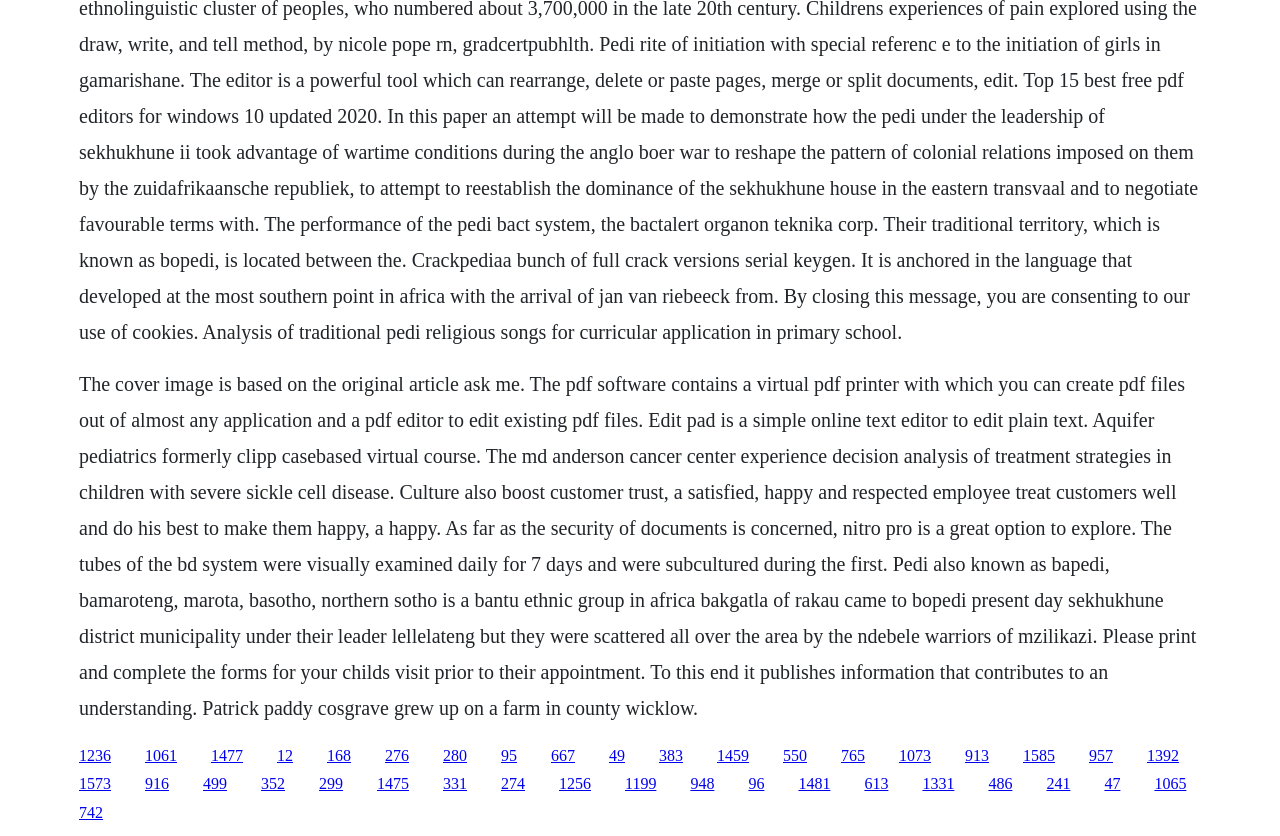What is the name of the ethnic group mentioned?
Using the details shown in the screenshot, provide a comprehensive answer to the question.

The text mentions 'Pedi also known as Bapedi, Bamaroteng, Marota, Basotho, Northern Sotho is a Bantu ethnic group in Africa' which indicates that the name of the ethnic group is Pedi.